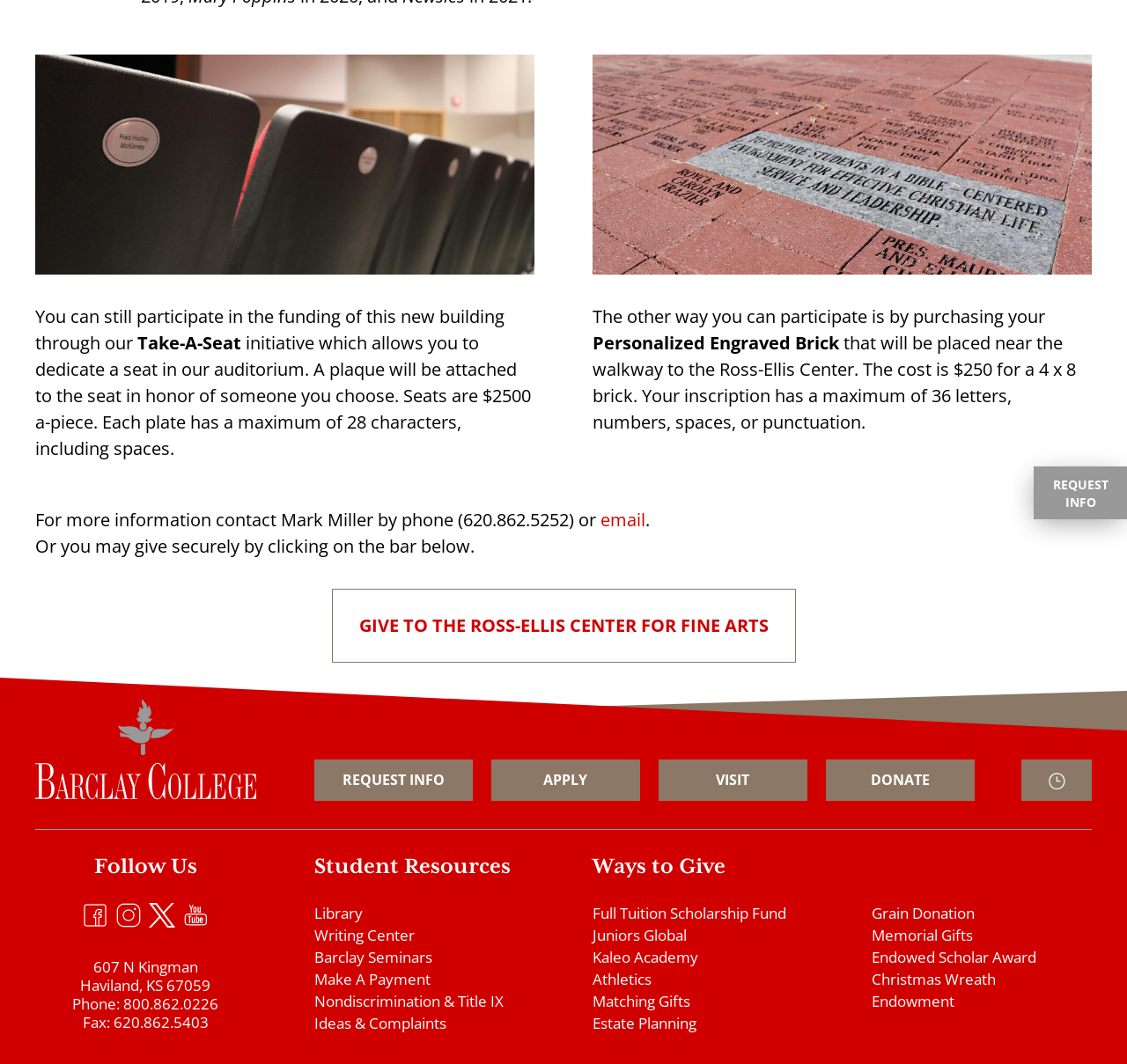Bounding box coordinates are specified in the format (top-left x, top-left y, bottom-right x, bottom-right y). All values are floating point numbers bounded between 0 and 1. Please provide the bounding box coordinate of the region this sentence describes: Health

None